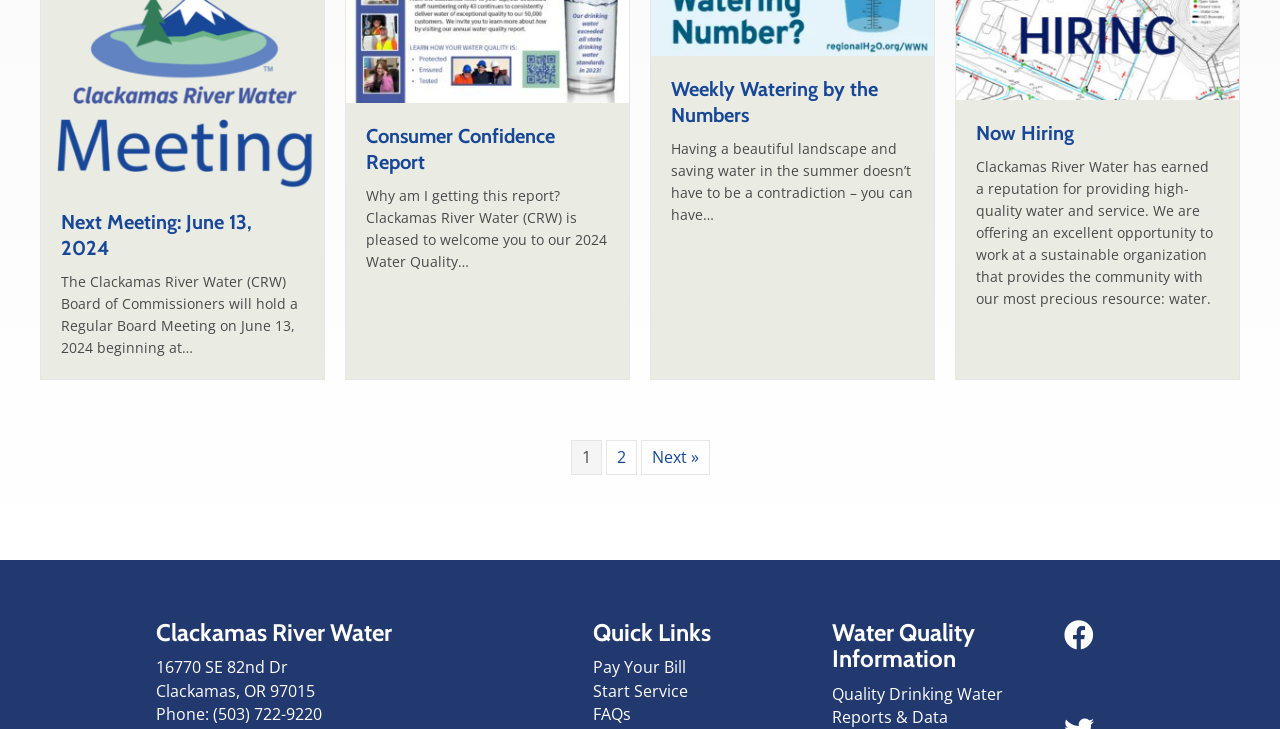Locate the bounding box coordinates of the element you need to click to accomplish the task described by this instruction: "View next meeting details".

[0.048, 0.287, 0.238, 0.358]